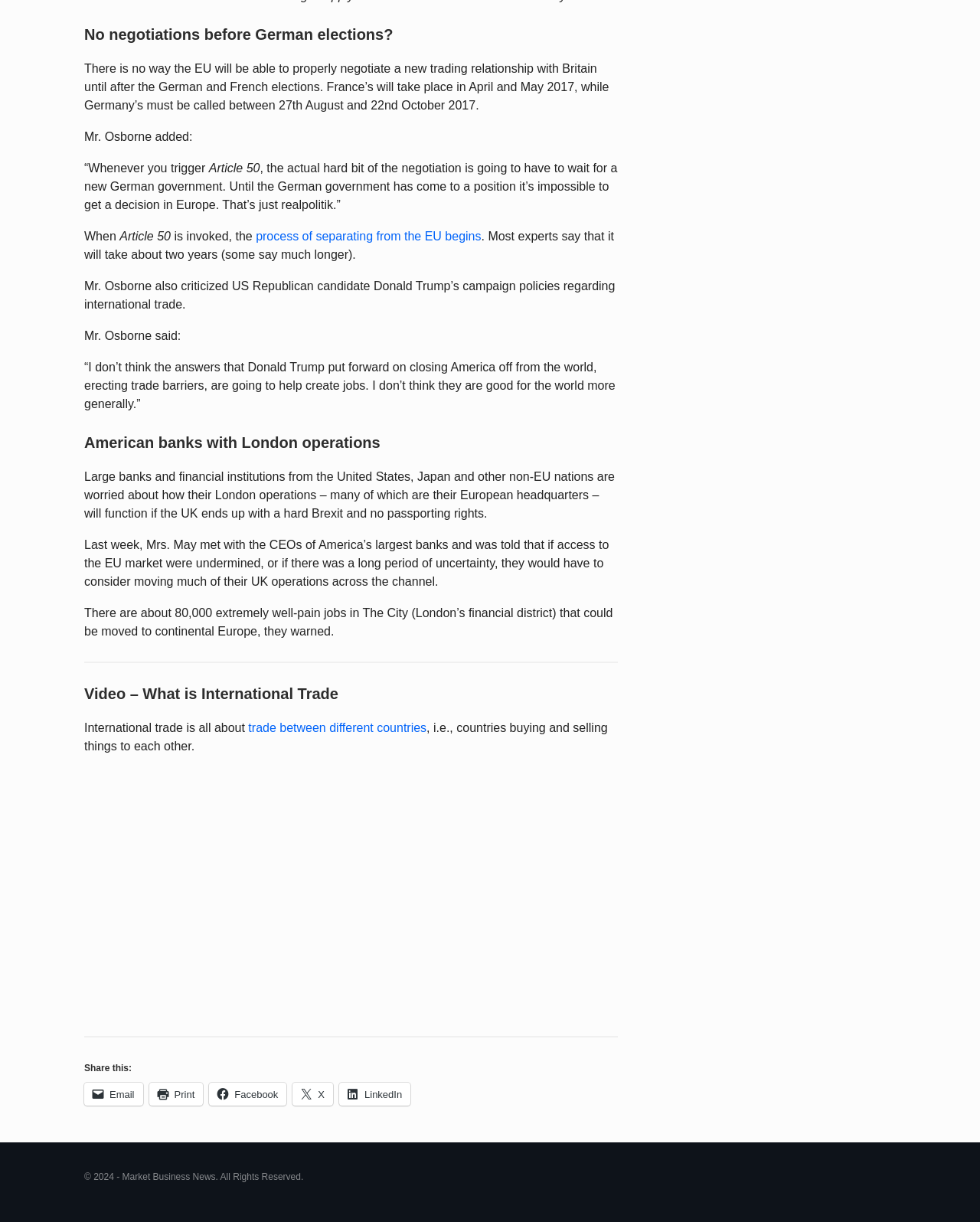Specify the bounding box coordinates of the area that needs to be clicked to achieve the following instruction: "Watch the video about international trade".

[0.086, 0.629, 0.523, 0.826]